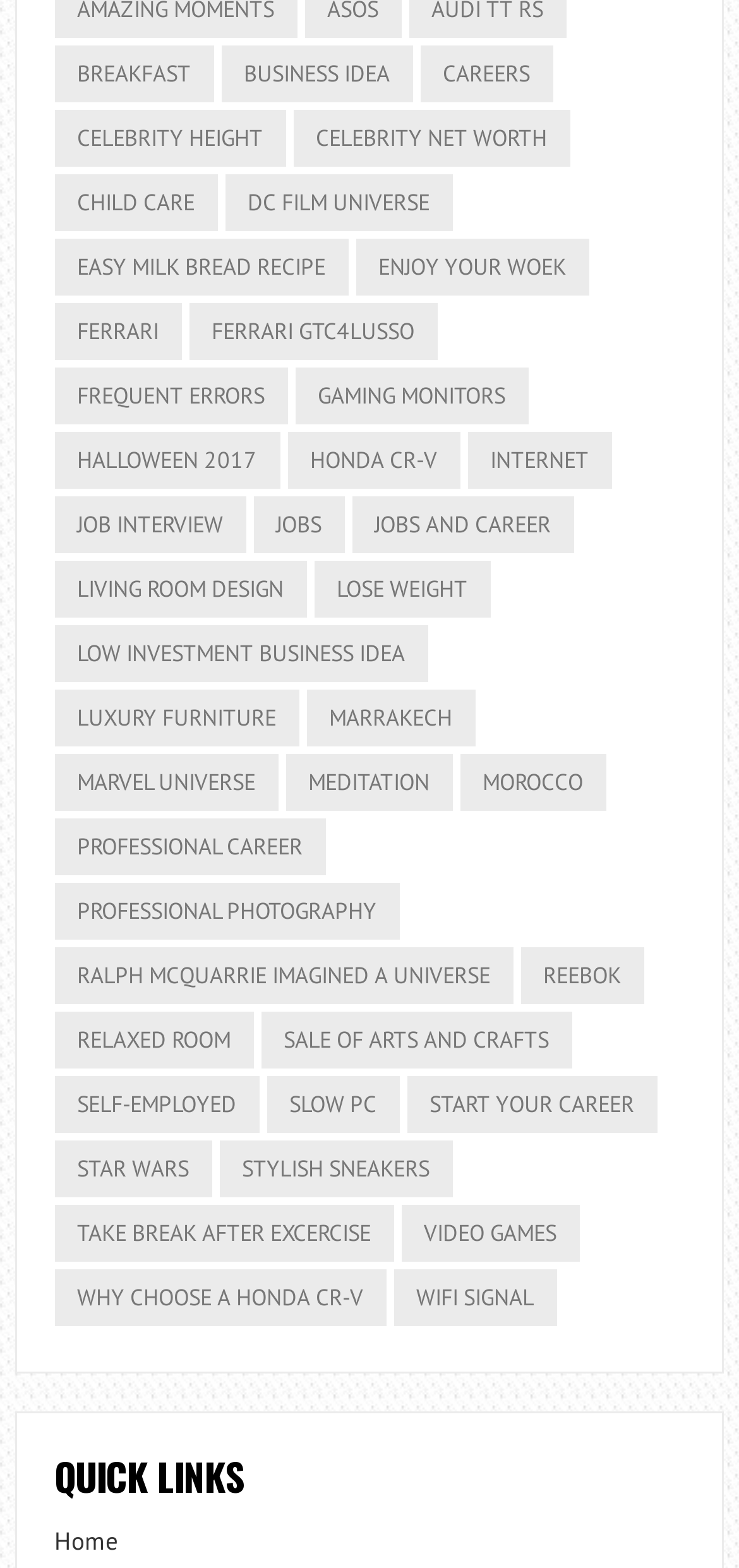Identify the bounding box coordinates necessary to click and complete the given instruction: "explore celebrity height".

[0.074, 0.071, 0.387, 0.107]